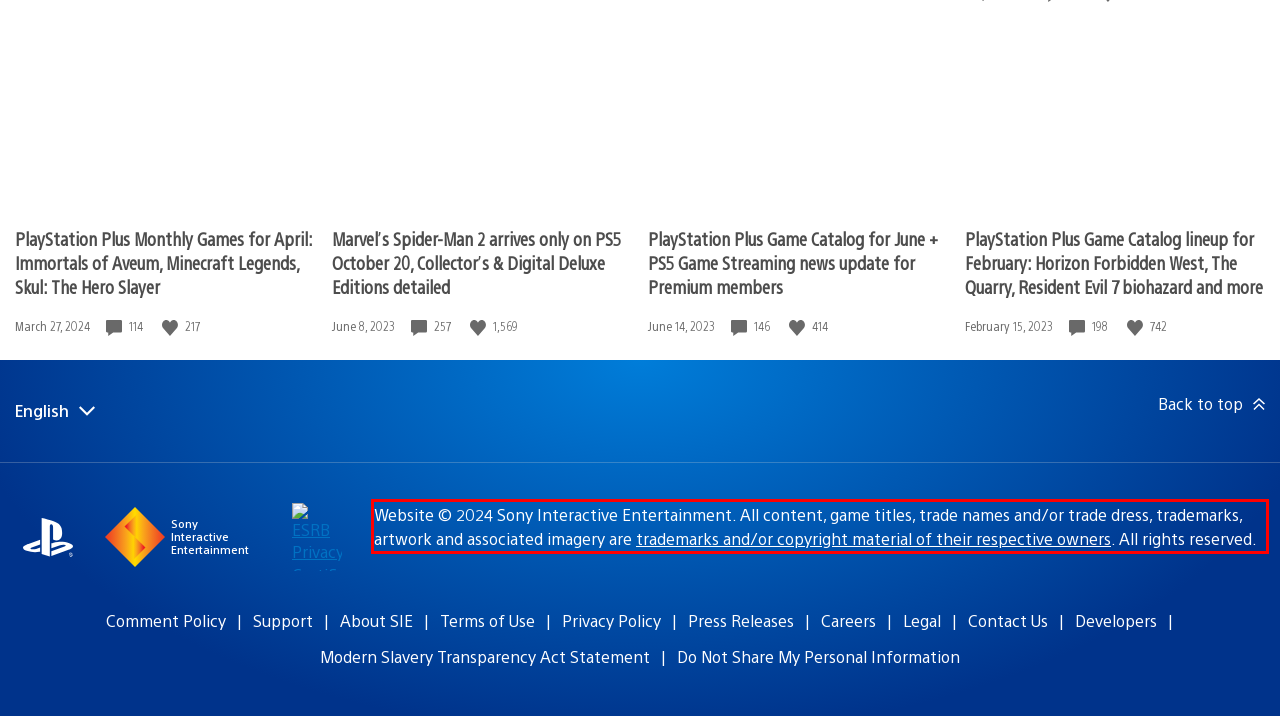Look at the screenshot of the webpage, locate the red rectangle bounding box, and generate the text content that it contains.

Website © 2024 Sony Interactive Entertainment. All content, game titles, trade names and/or trade dress, trademarks, artwork and associated imagery are trademarks and/or copyright material of their respective owners. All rights reserved.